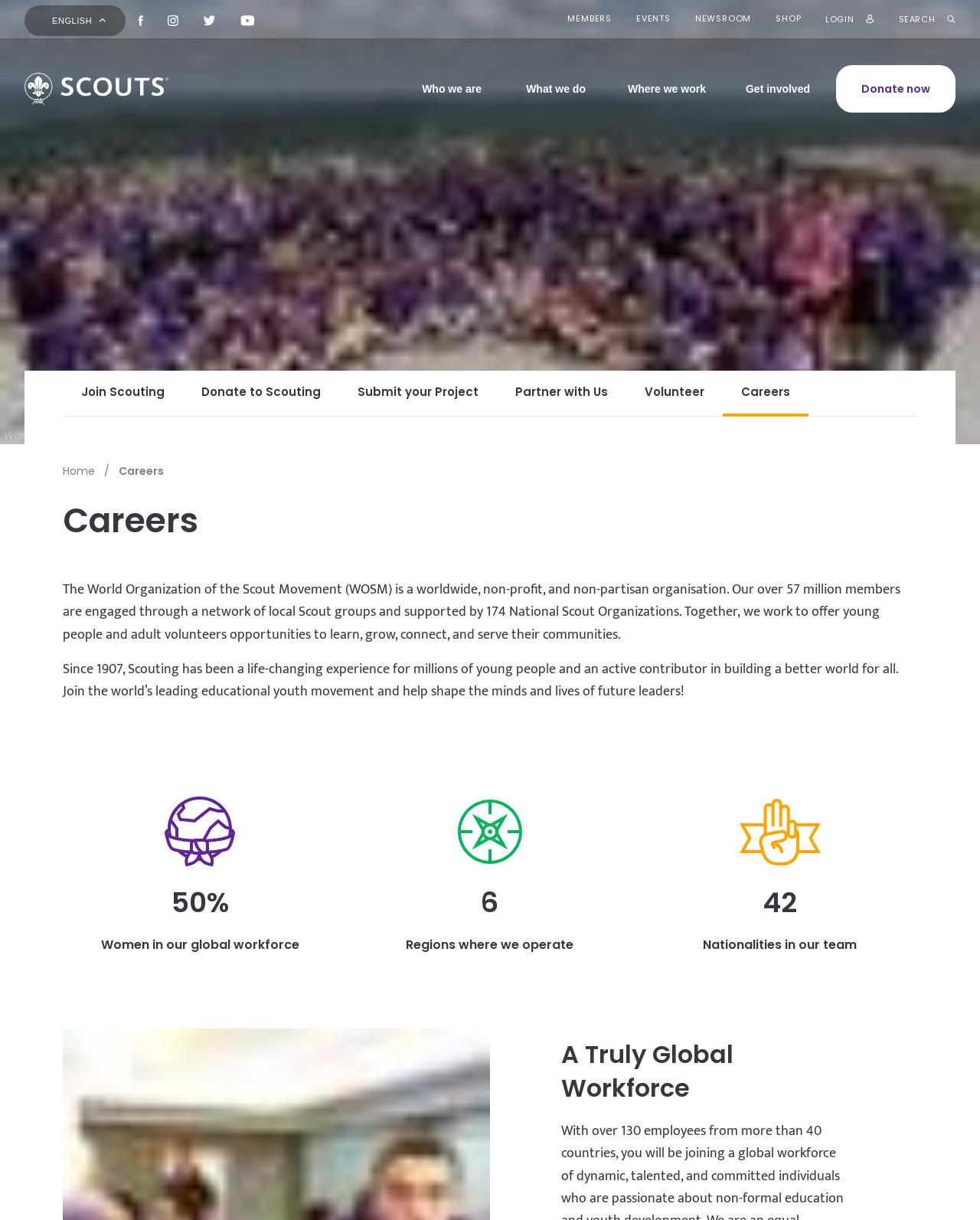Determine the bounding box for the described HTML element: "Covid-19 Safety". Ensure the coordinates are four float numbers between 0 and 1 in the format [left, top, right, bottom].

None